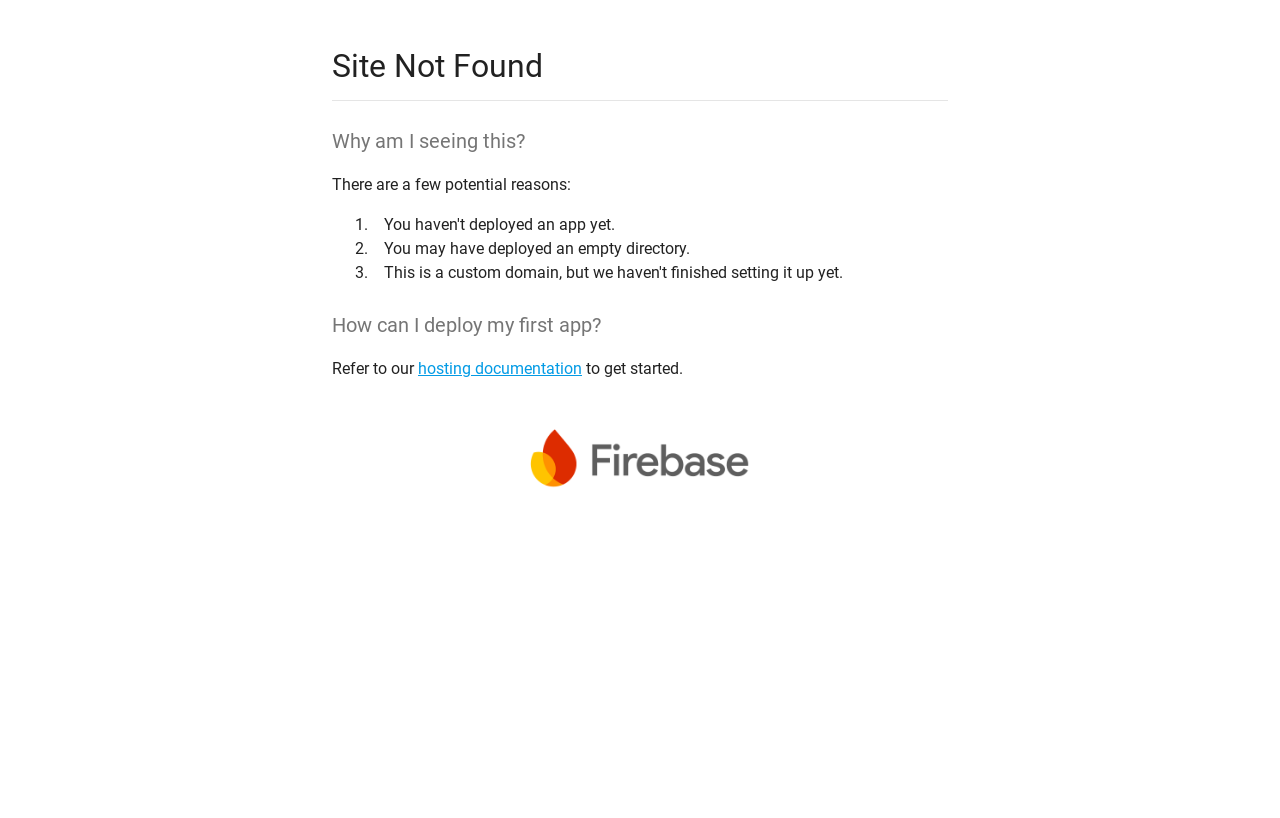Identify the bounding box for the element characterized by the following description: "parent_node: Site Not Found".

[0.259, 0.524, 0.741, 0.607]